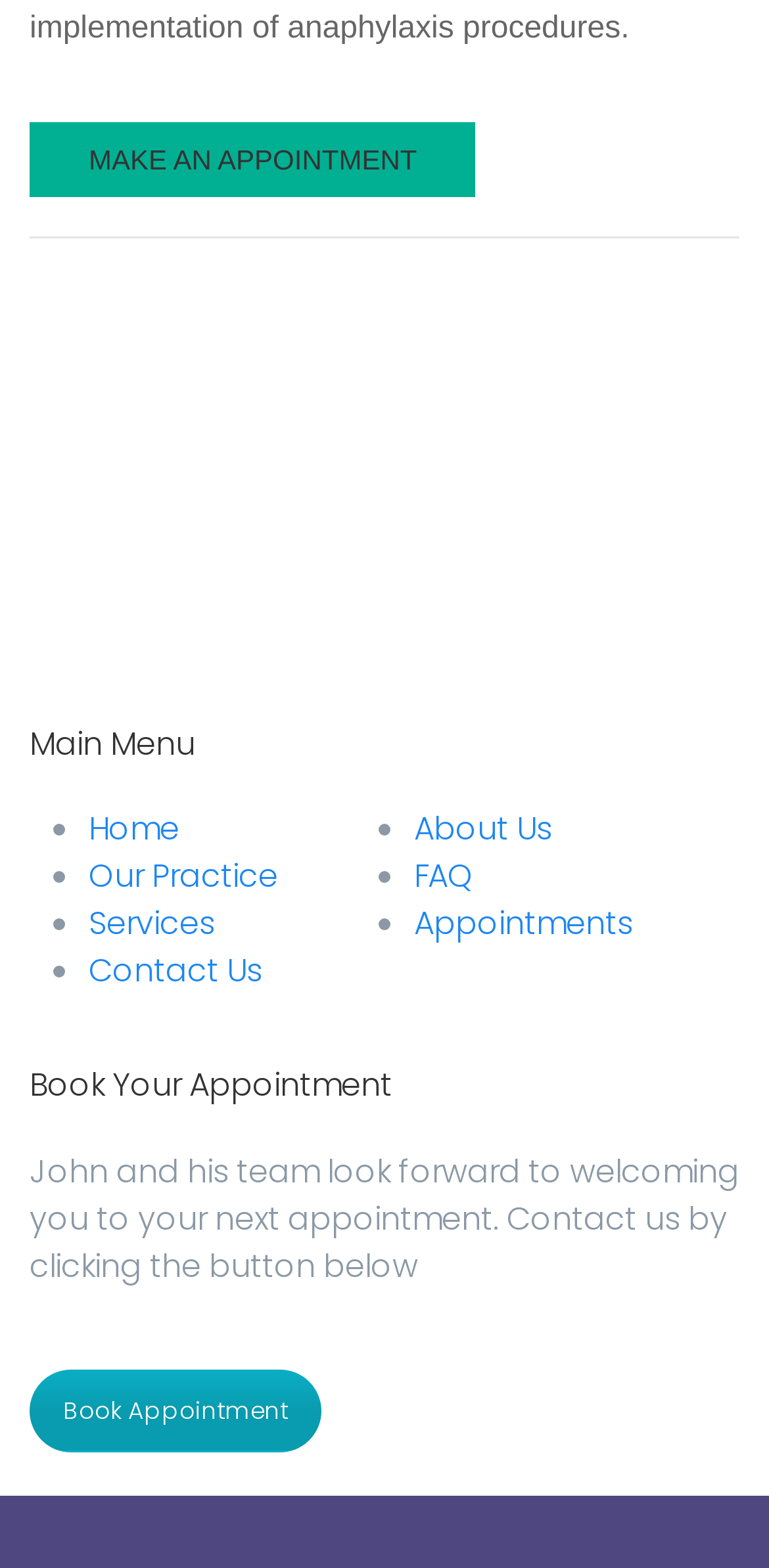How many menu items are available in the main menu?
Please answer the question with a detailed response using the information from the screenshot.

The main menu has a list of links with list markers, and there are 6 links: 'Home', 'About Us', 'Our Practice', 'FAQ', 'Services', and 'Appointments'.